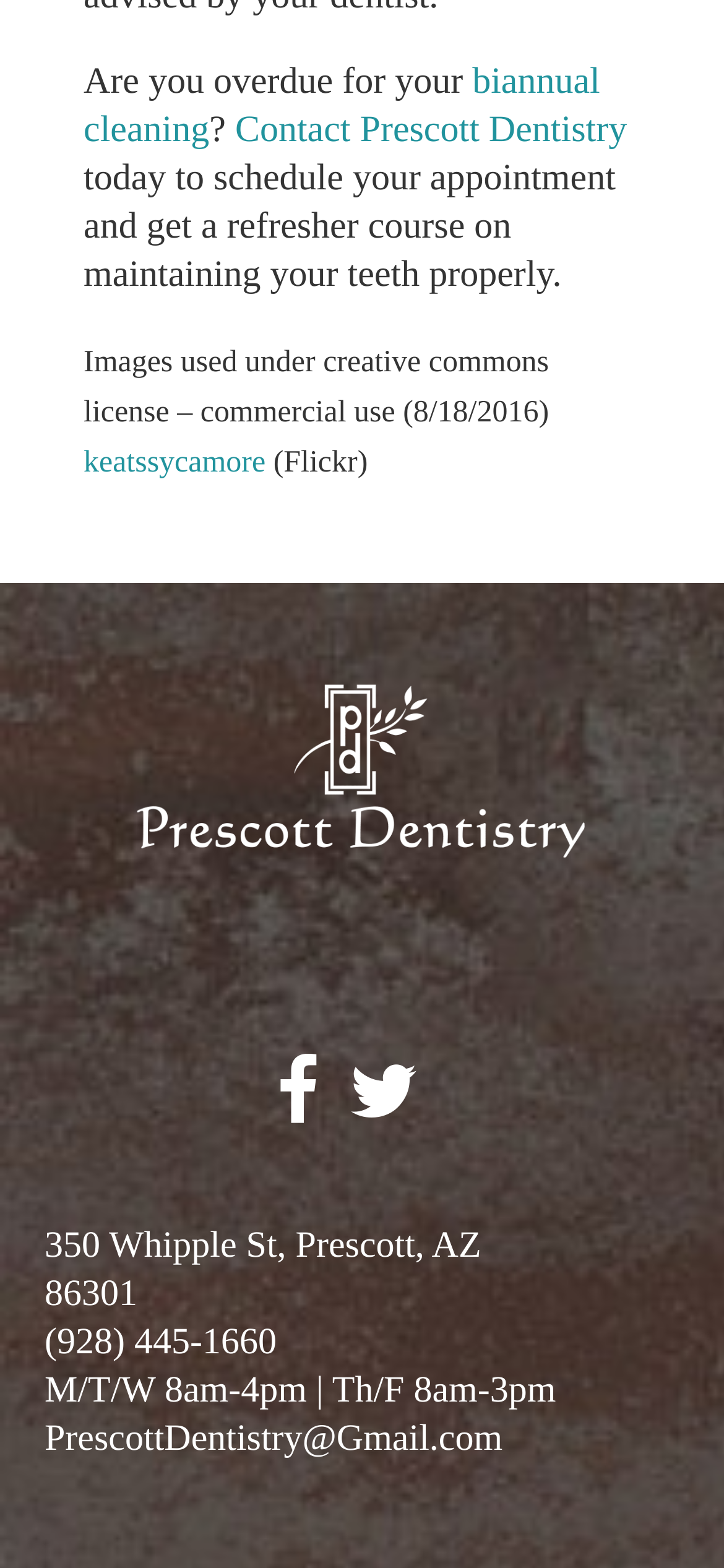Using details from the image, please answer the following question comprehensively:
What is the purpose of contacting the dentist?

The webpage suggests contacting the dentist 'today to schedule your appointment and get a refresher course on maintaining your teeth properly', which implies that the purpose of contacting the dentist is to schedule an appointment.